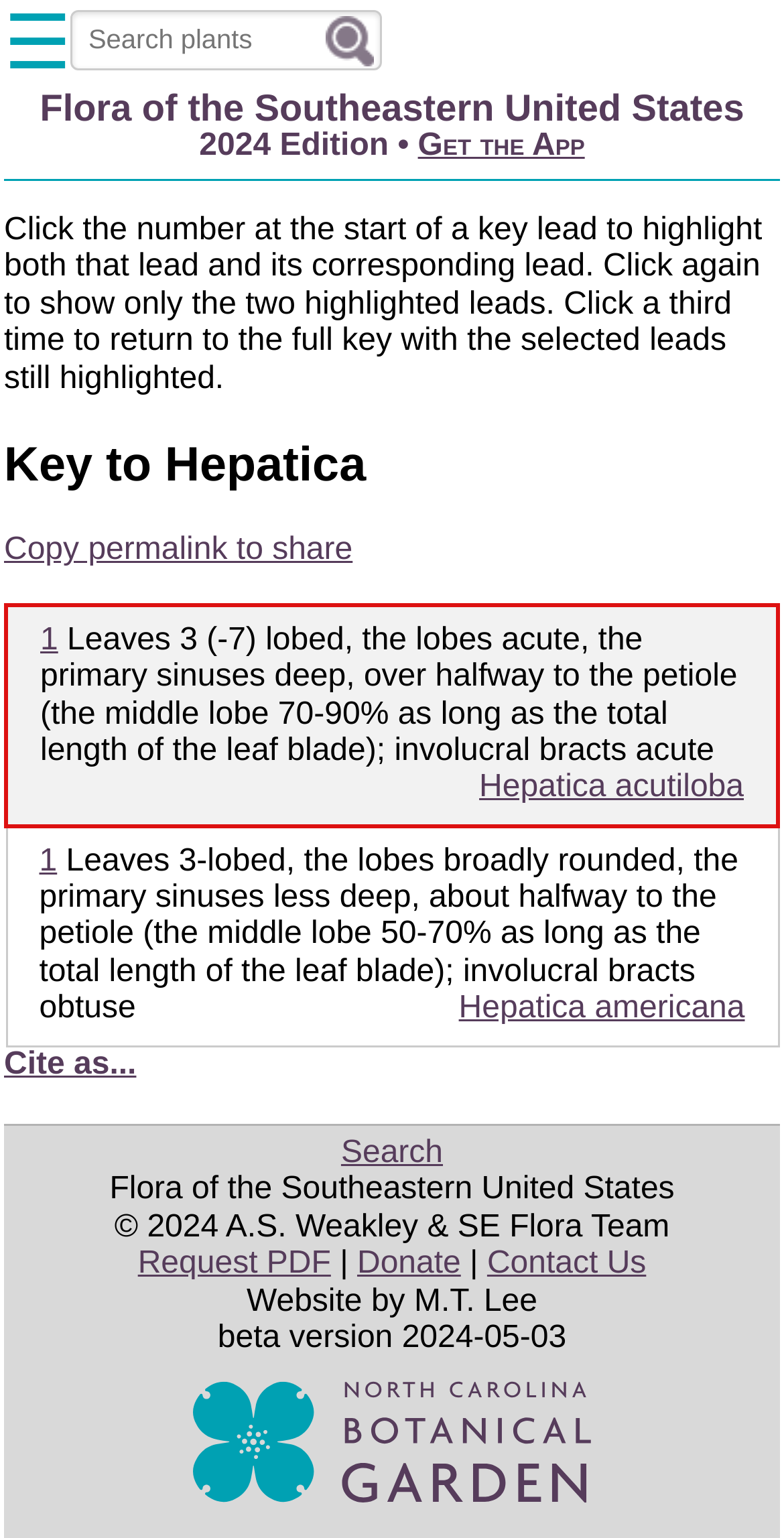Find the bounding box coordinates of the element to click in order to complete the given instruction: "Copy permalink to share."

[0.005, 0.347, 0.45, 0.369]